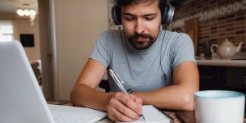What is next to the laptop?
Look at the screenshot and respond with a single word or phrase.

A cup